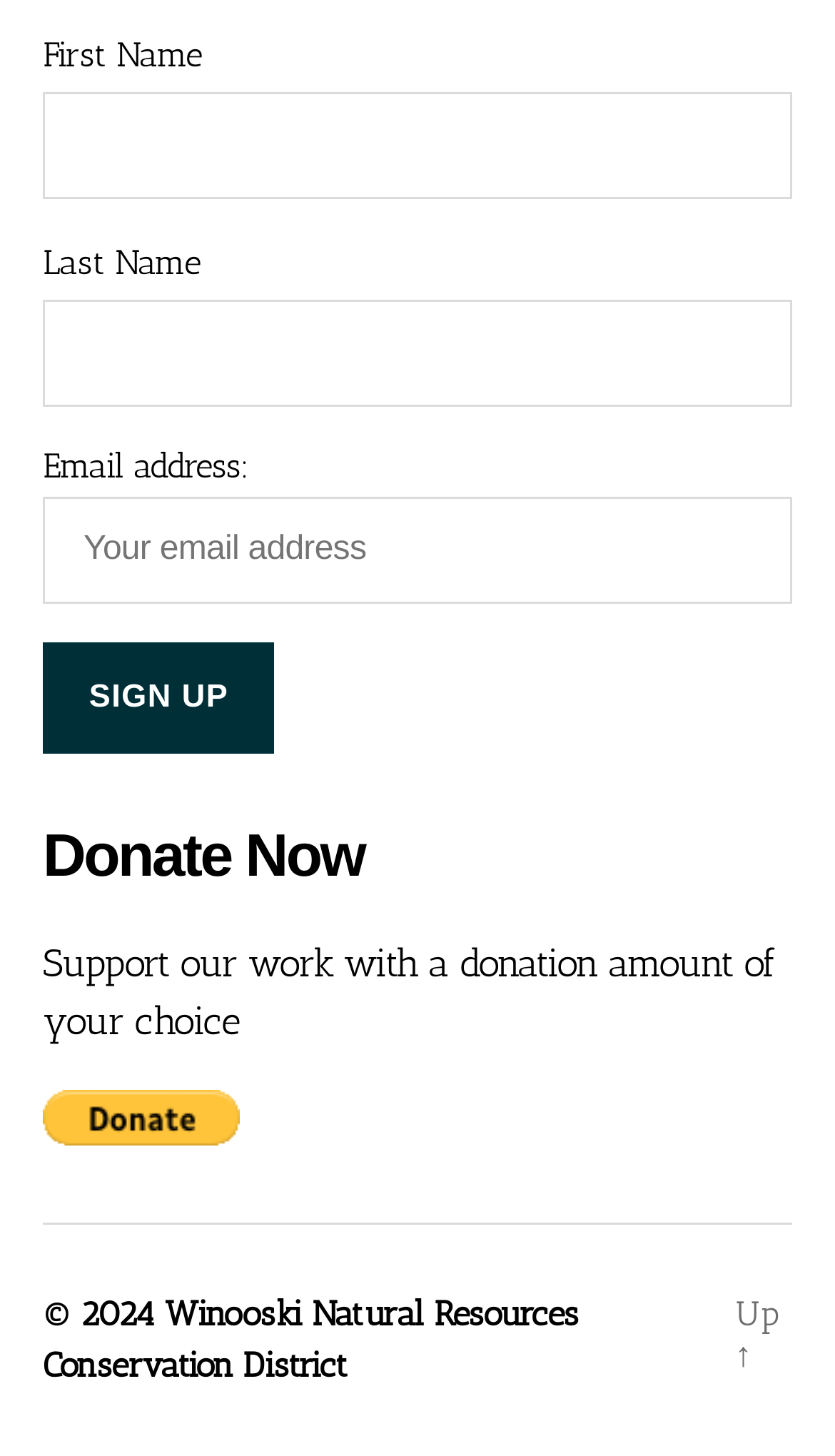Kindly respond to the following question with a single word or a brief phrase: 
What is the purpose of the 'Donate Now' section?

To support work with a donation